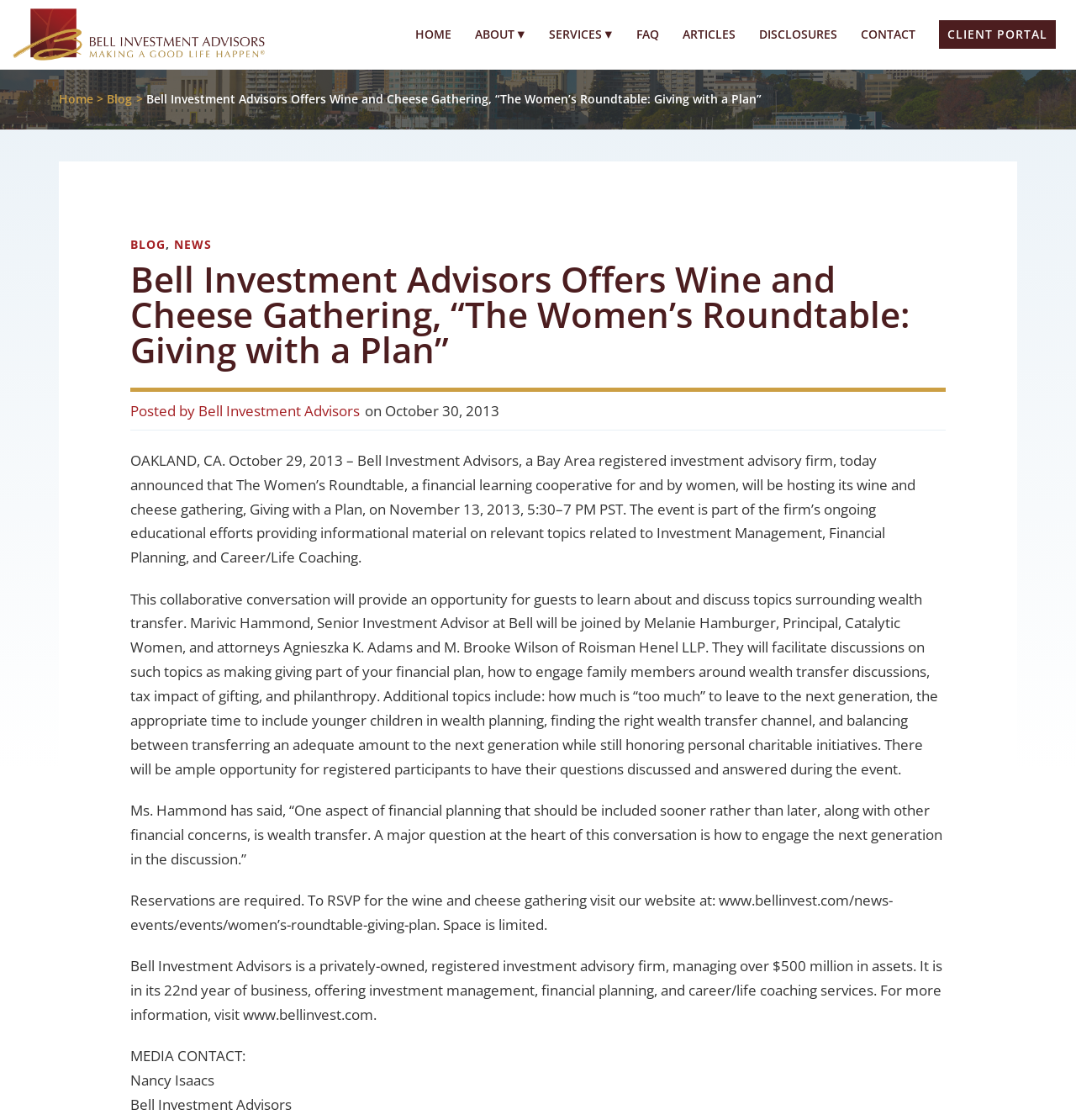Identify the coordinates of the bounding box for the element that must be clicked to accomplish the instruction: "Click the CLIENT PORTAL link".

[0.873, 0.018, 0.981, 0.043]